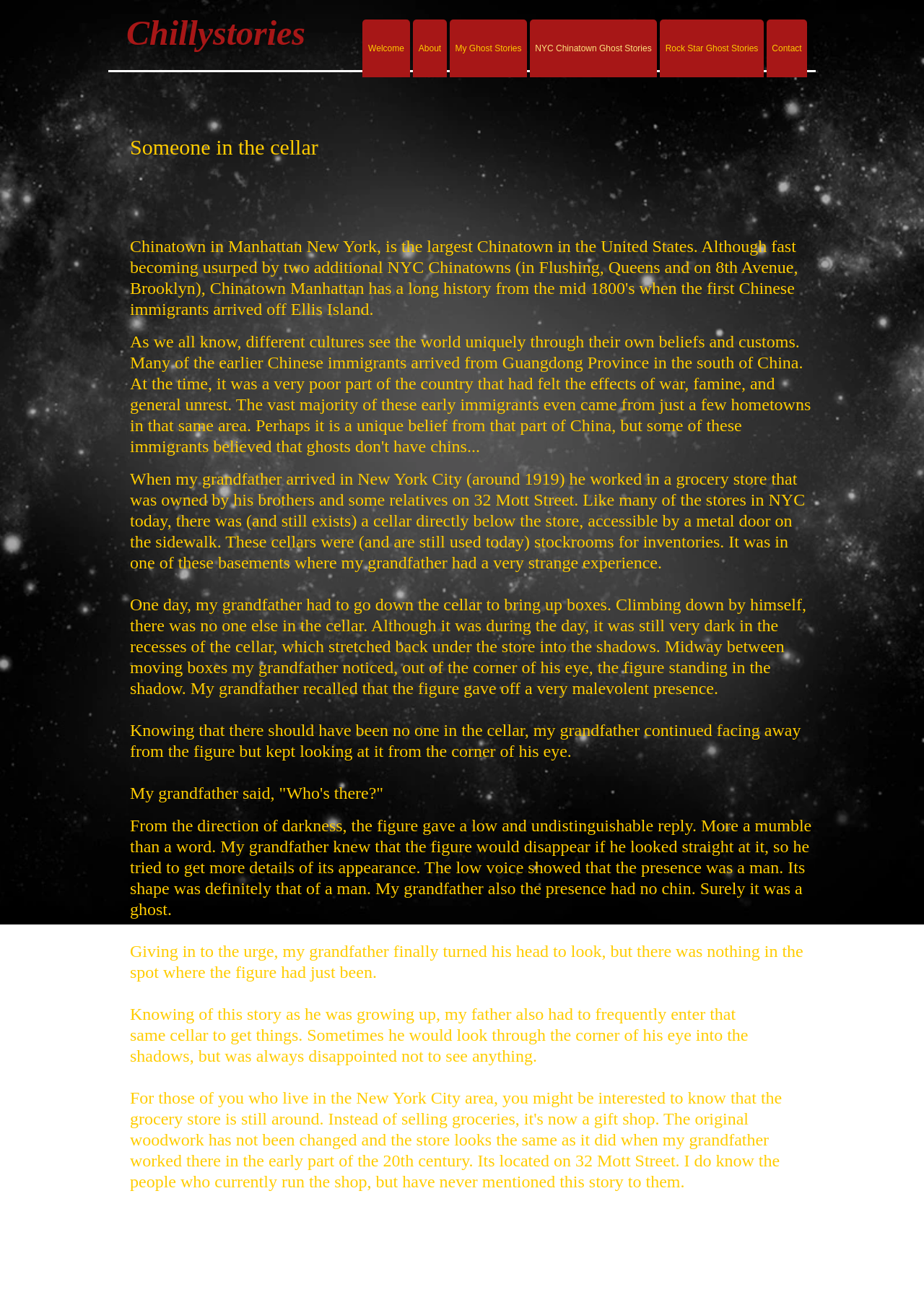Summarize the webpage with a detailed and informative caption.

The webpage is about a ghost story titled "Cellar Ghost" and is part of a website called "Chillystories". At the top of the page, there is a navigation menu with links to different sections of the website, including "Welcome", "About", "My Ghost Stories", "NYC Chinatown Ghost Stories", "Rock Star Ghost Stories", and "Contact".

Below the navigation menu, there is a heading that reads "Someone in the cellar". This is followed by a series of paragraphs that tell a story about a grandfather who had a strange experience in a cellar beneath a grocery store in New York City. The story describes how the grandfather saw a figure in the shadows of the cellar, which gave off a malevolent presence. The grandfather tried to get a better look at the figure, but it disappeared when he turned to face it.

The story is told in a series of paragraphs, with each paragraph building on the previous one to create a sense of tension and suspense. The text is arranged in a single column, with no images or other elements to distract from the story. The overall focus of the page is on the storytelling, with the navigation menu and heading providing context and structure to the narrative.